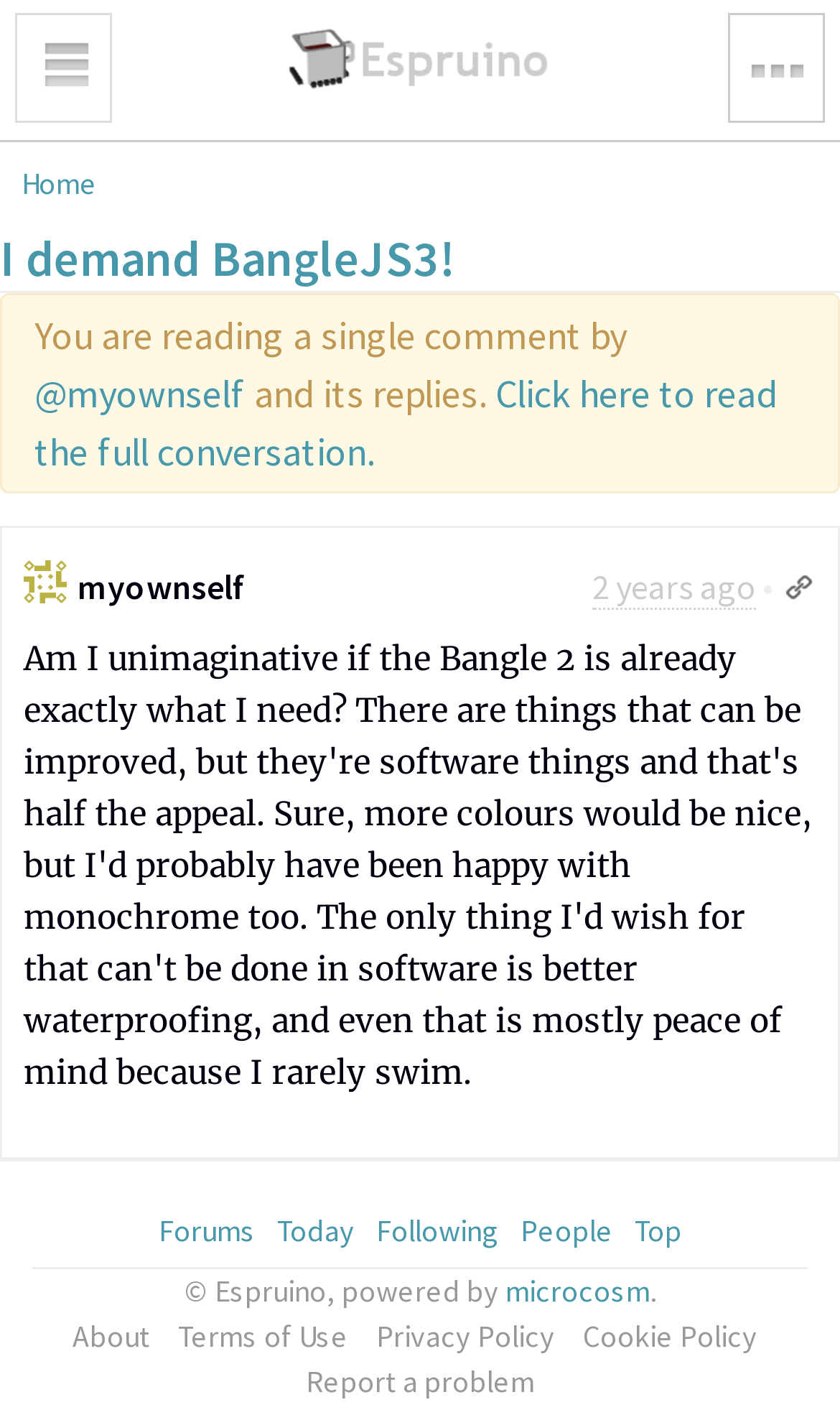Provide a single word or phrase answer to the question: 
What is the name of the platform powering the website?

Microcosm